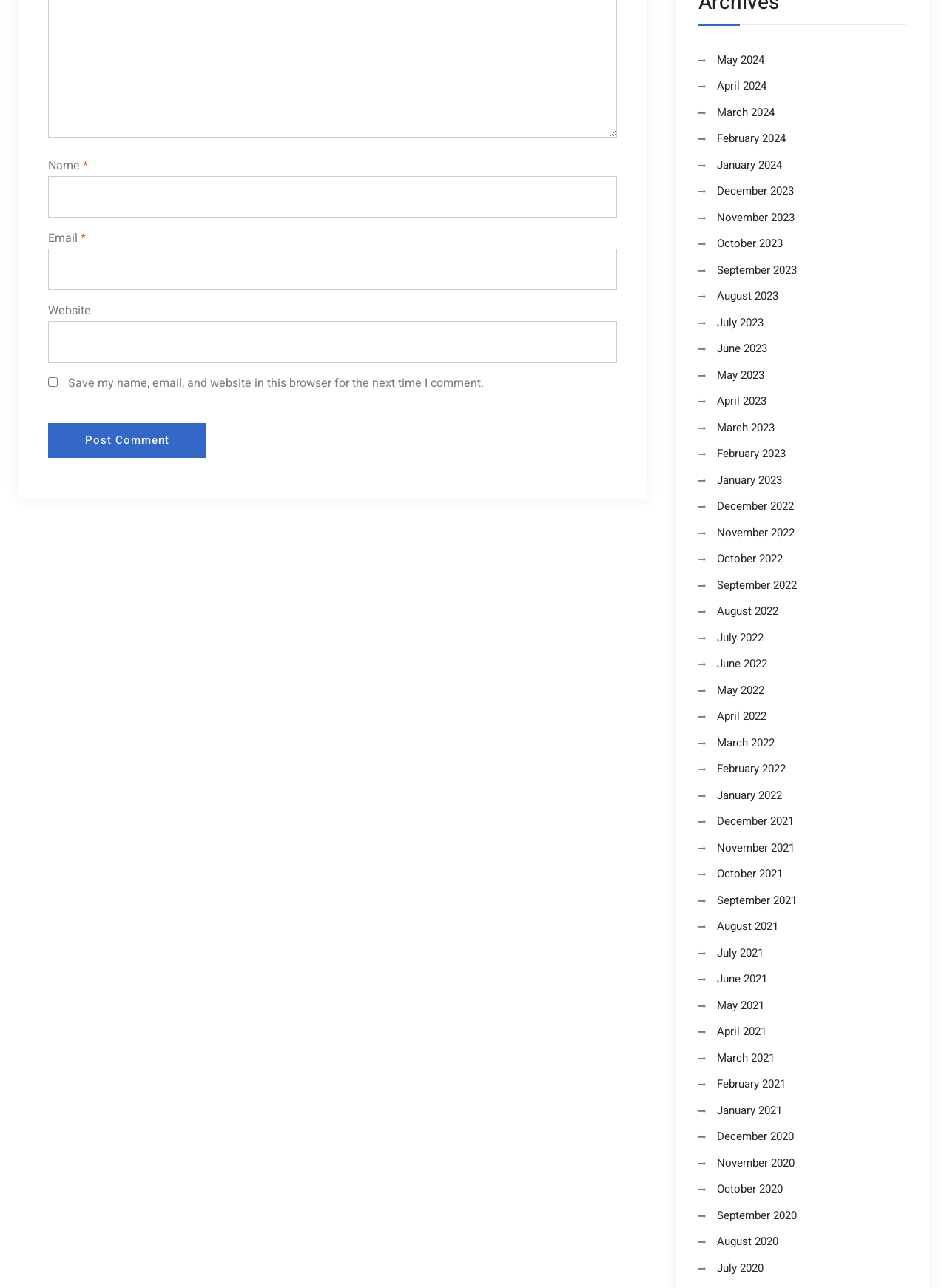How many months are listed on the webpage?
Based on the visual content, answer with a single word or a brief phrase.

30